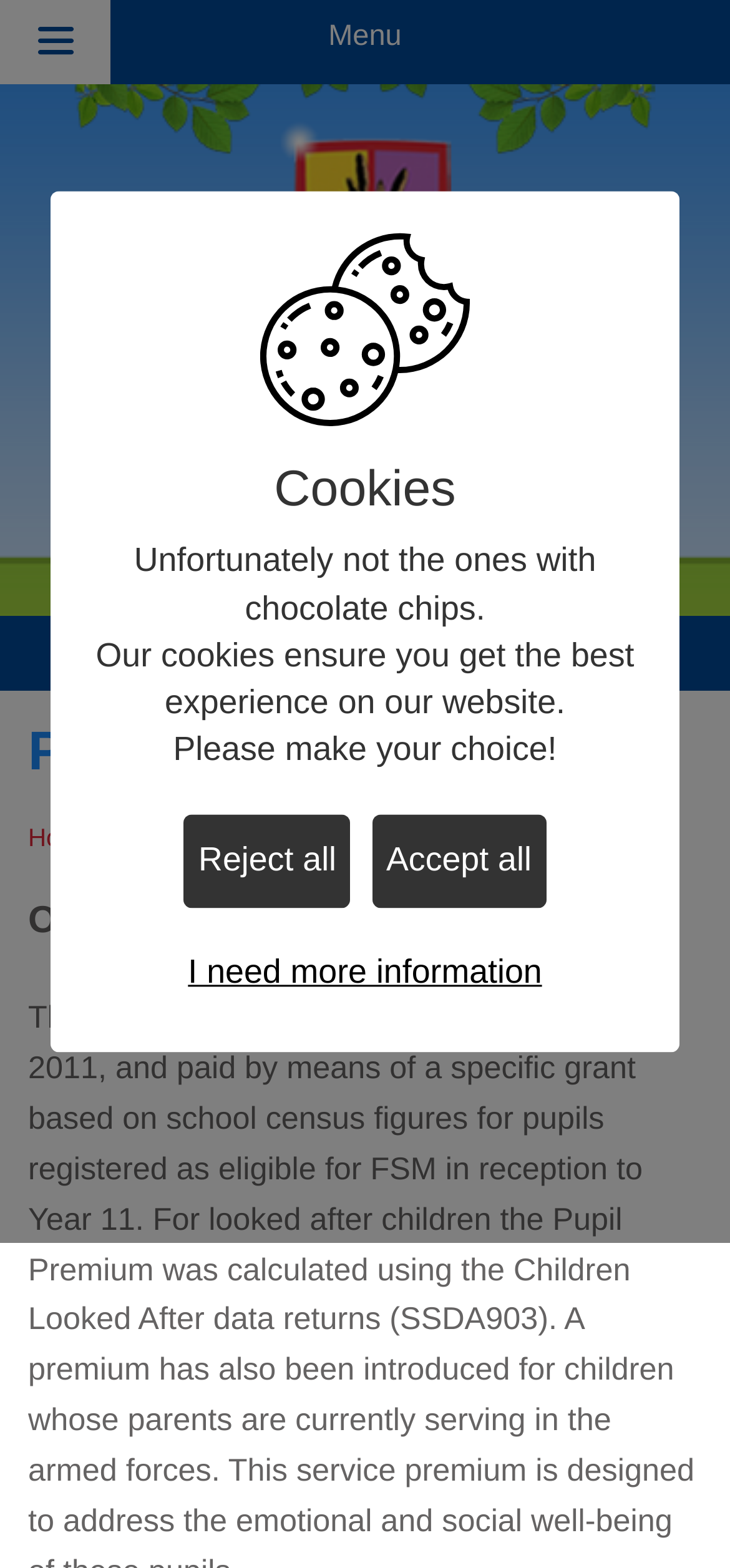Specify the bounding box coordinates of the element's region that should be clicked to achieve the following instruction: "Click on the Home Page link". The bounding box coordinates consist of four float numbers between 0 and 1, in the format [left, top, right, bottom].

[0.018, 0.061, 0.982, 0.383]